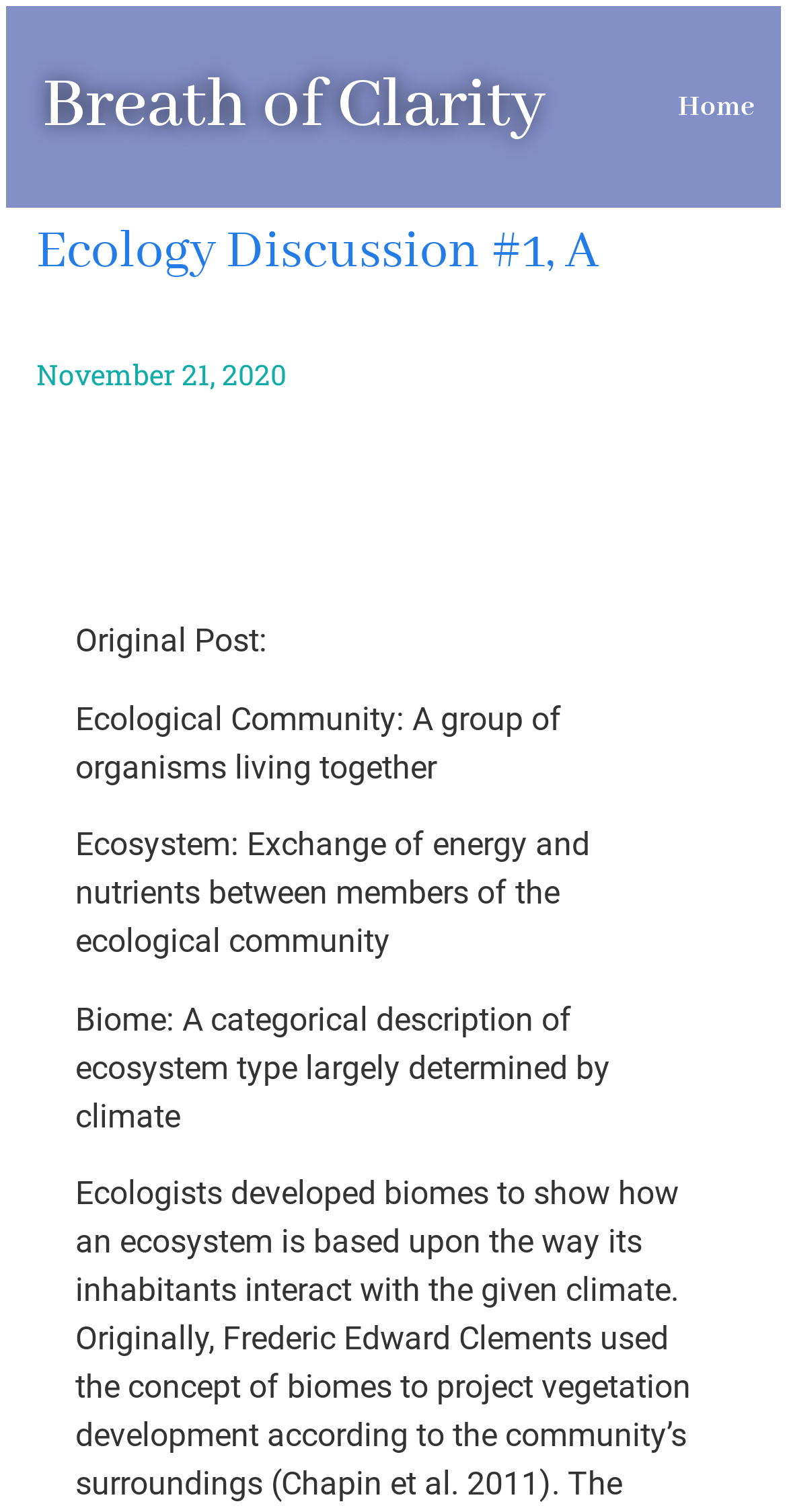Given the element description "Home" in the screenshot, predict the bounding box coordinates of that UI element.

[0.861, 0.055, 0.959, 0.087]